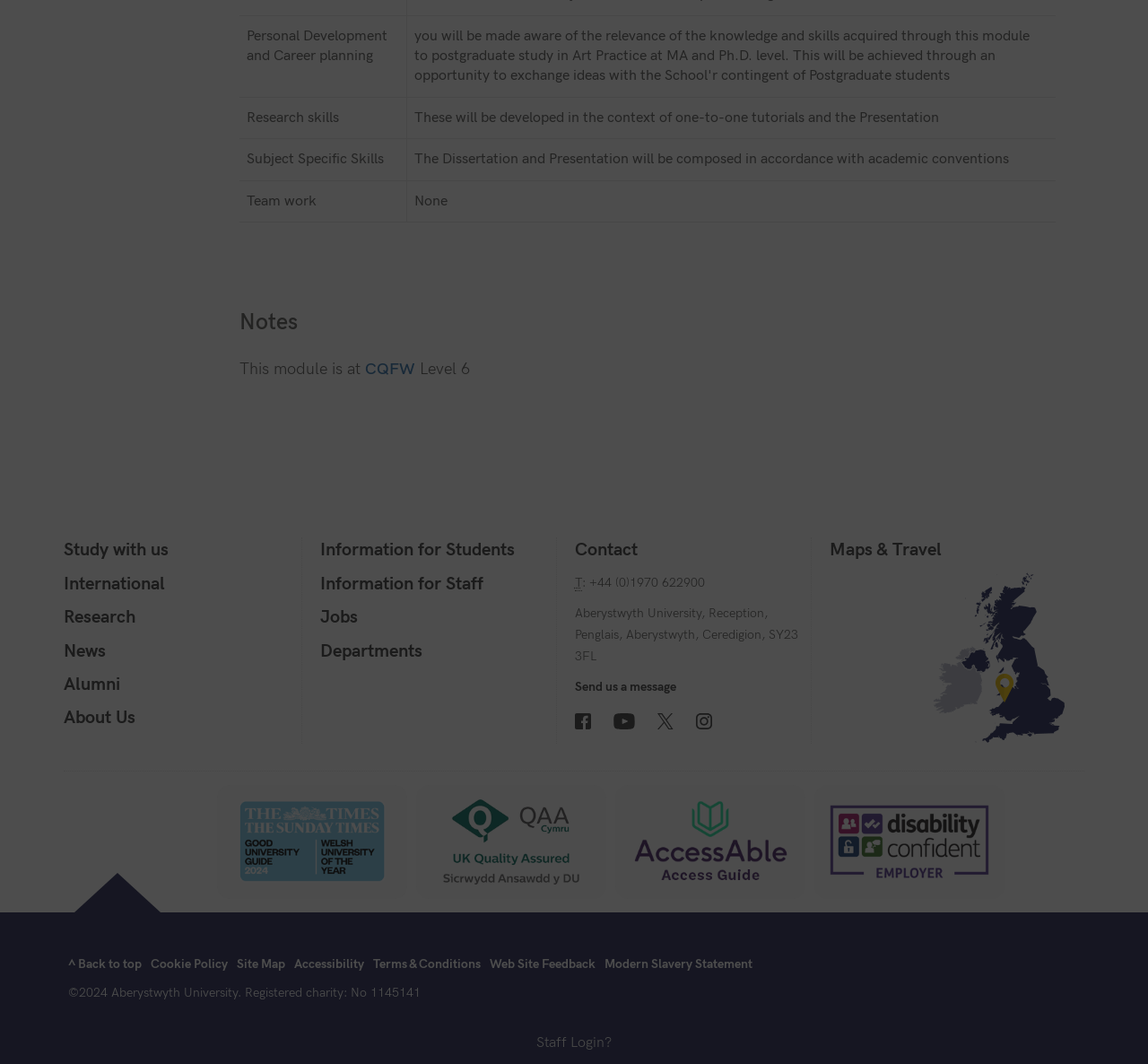Please provide a detailed answer to the question below based on the screenshot: 
What is the name of the university?

This answer can be obtained by looking at the various links and static texts throughout the webpage, which consistently refer to 'Aberystwyth University'.